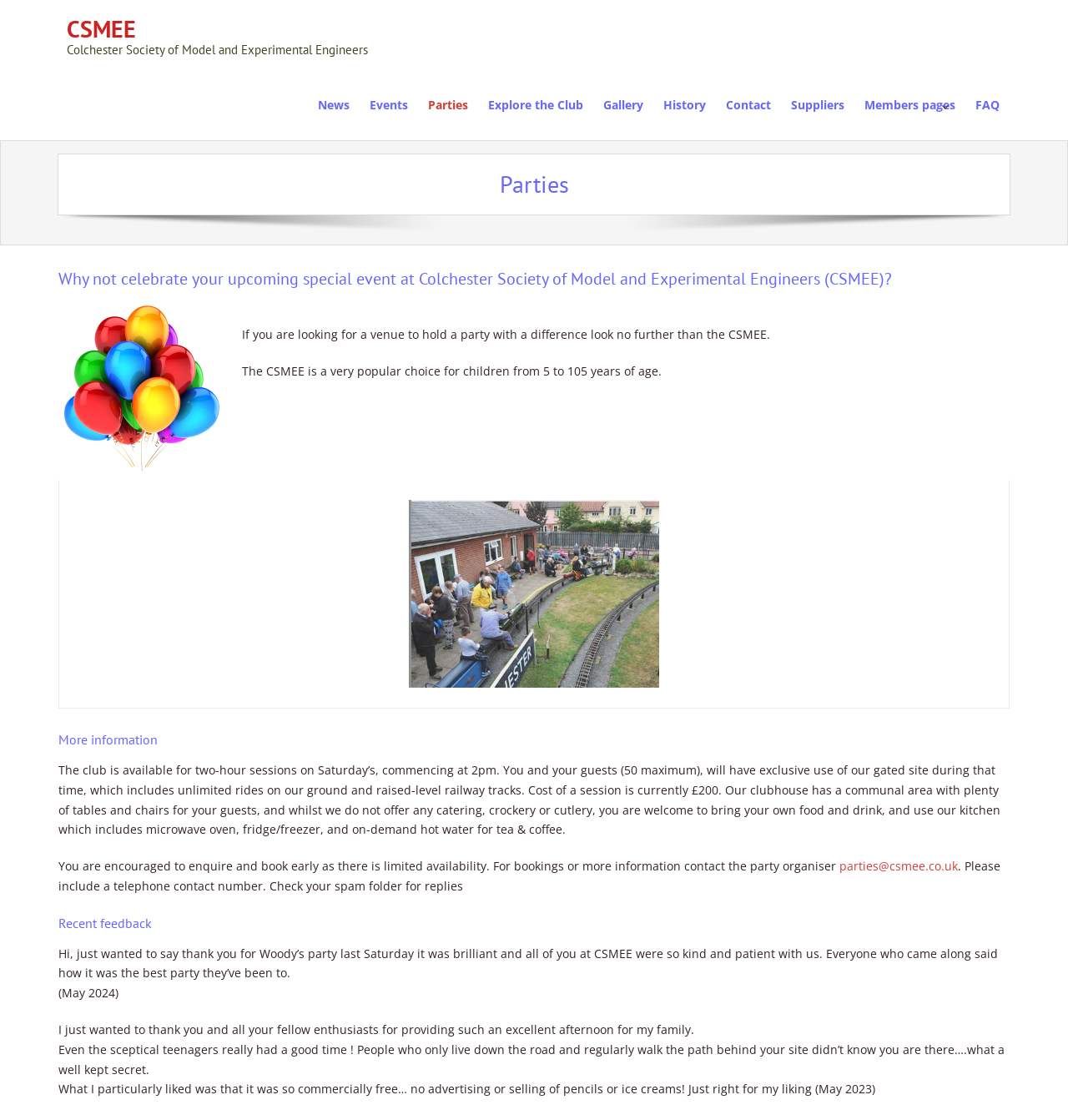What is the maximum number of guests allowed for a party?
Using the image as a reference, deliver a detailed and thorough answer to the question.

According to the text, 'You and your guests (50 maximum), will have exclusive use of our gated site during that time...' which indicates that the maximum number of guests allowed for a party is 50.